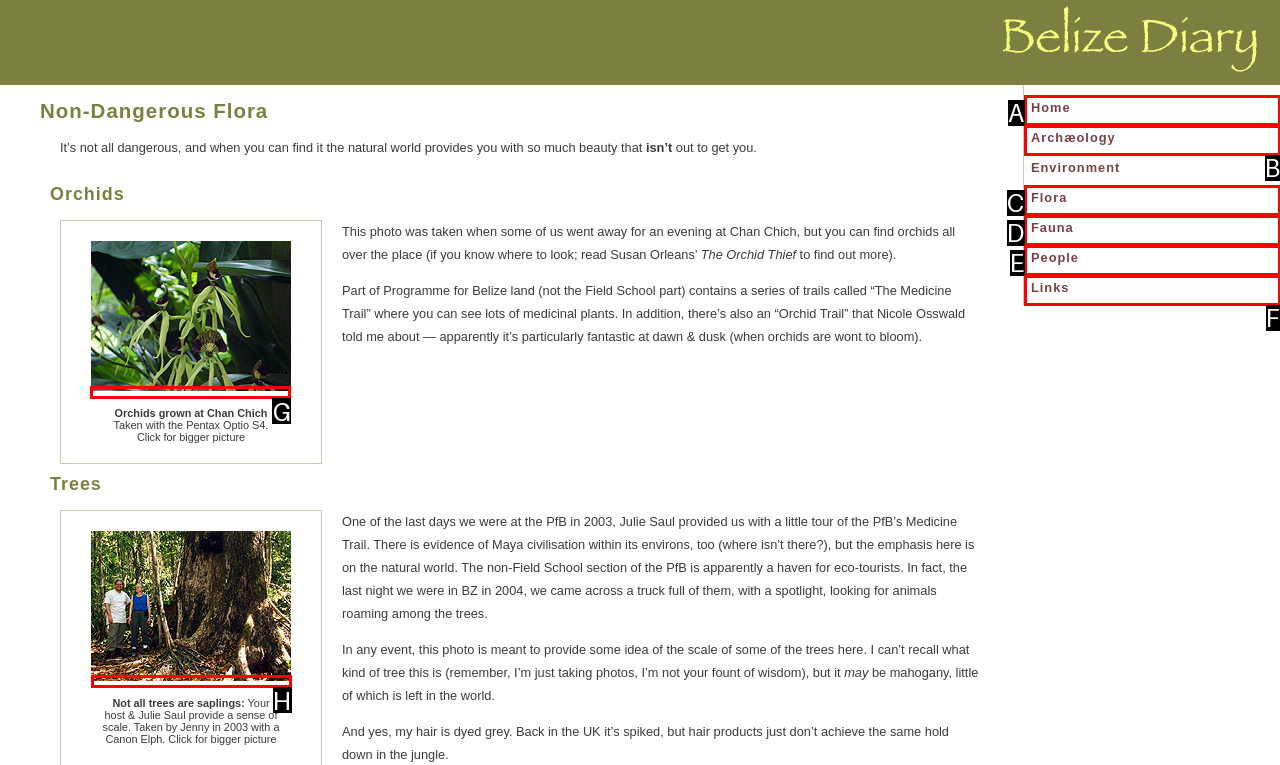Determine the letter of the UI element that you need to click to perform the task: Click on the 'Black orchids' link.
Provide your answer with the appropriate option's letter.

G